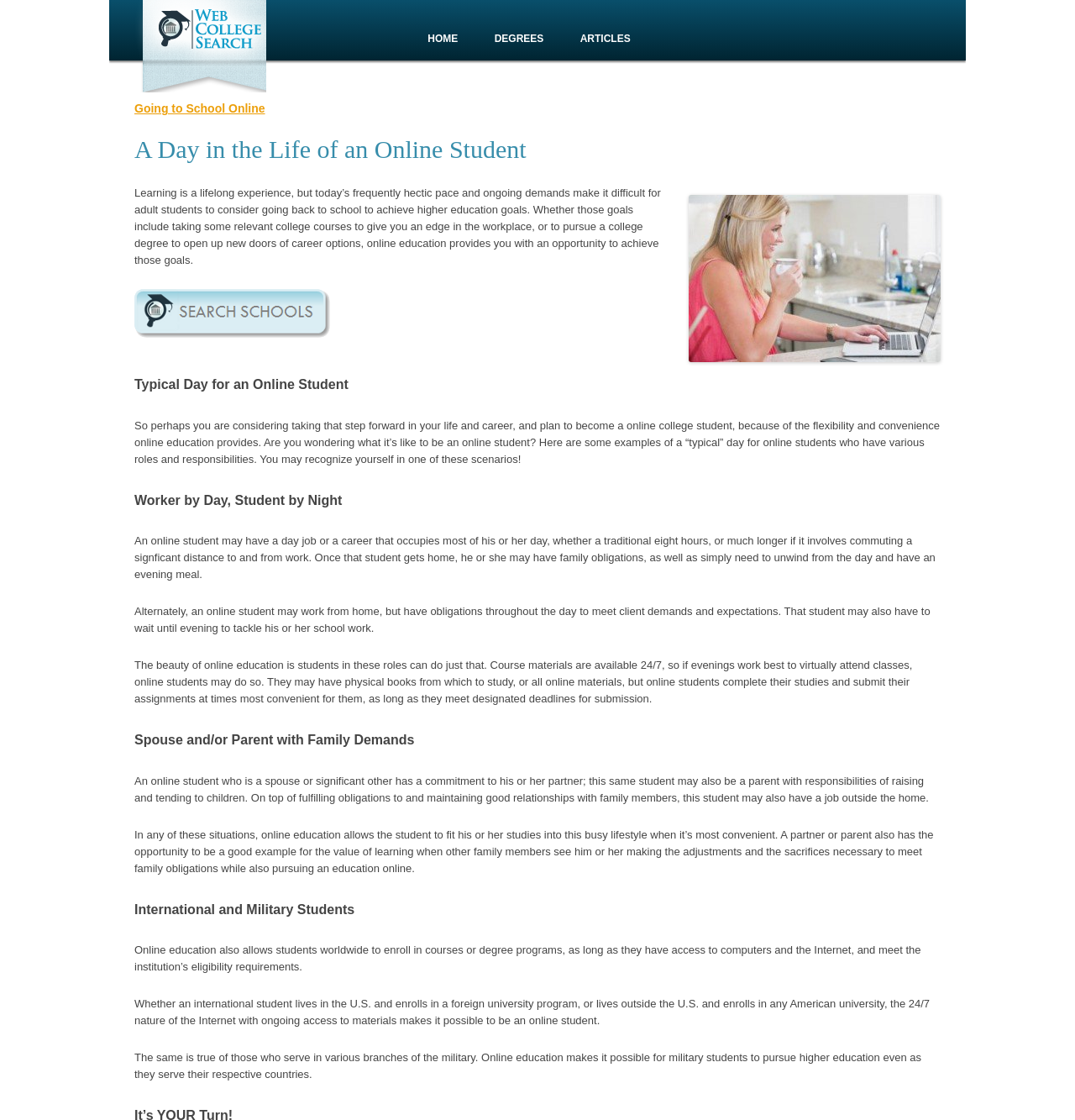Give a complete and precise description of the webpage's appearance.

This webpage is about online education and its flexibility in fitting into one's busy lifestyle. At the top, there are four links: "Skip to content", "HOME", "DEGREES", and "ARTICLES", aligned horizontally. Below these links, there is a prominent header "A Day in the Life of an Online Student" with an image to its right. 

The main content of the webpage is divided into sections, each with a heading and descriptive text. The first section explains the challenges of pursuing higher education as an adult and how online education provides an opportunity to achieve goals. 

The following sections describe different scenarios of online students, including those who work by day and study by night, those who are spouses and/or parents with family demands, and international and military students. Each scenario is explained in detail, highlighting how online education allows students to fit their studies into their busy lifestyles. 

Throughout the webpage, there are nine headings and multiple blocks of text that provide detailed information about the flexibility and convenience of online education.